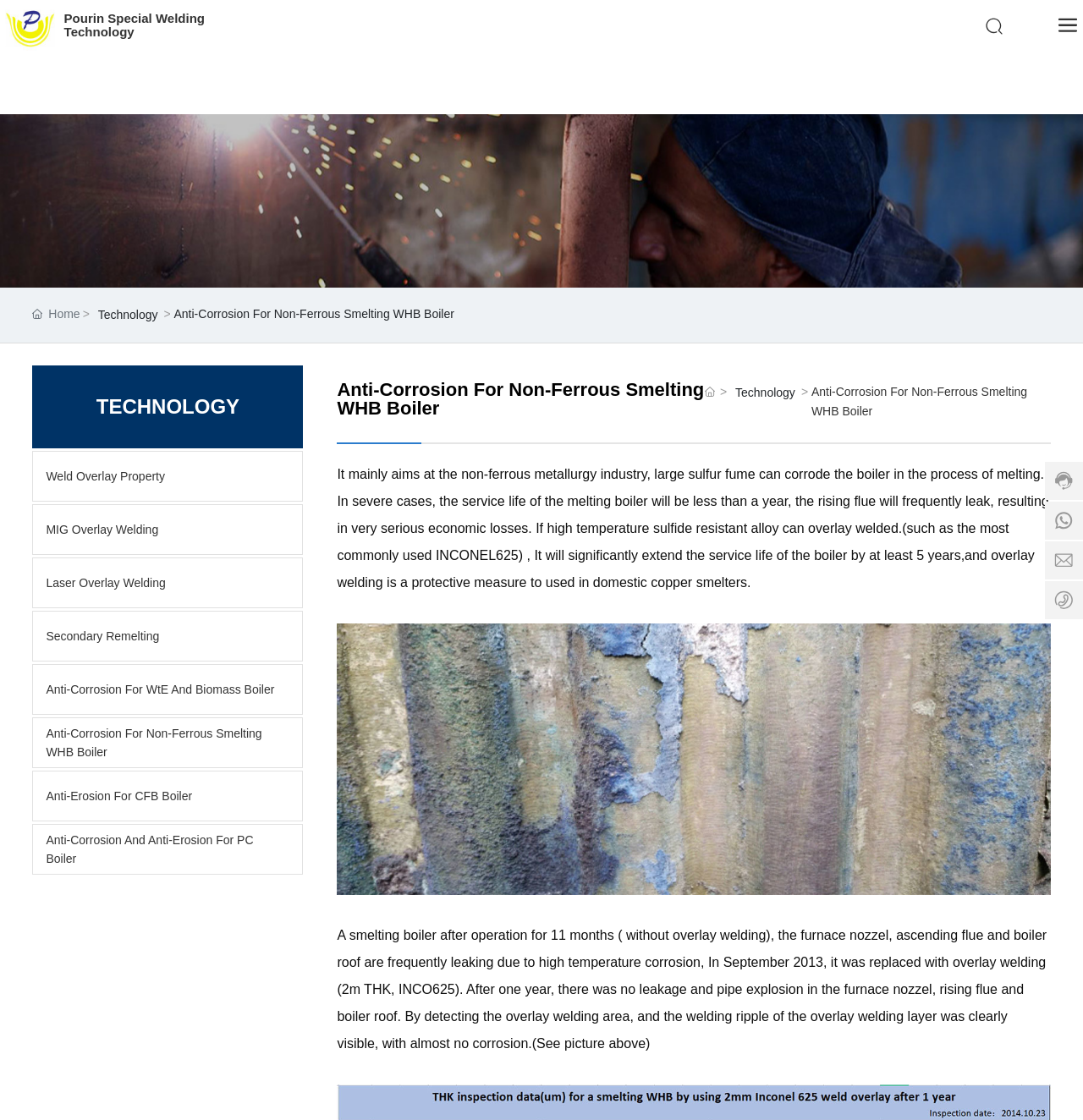Offer a comprehensive description of the webpage’s content and structure.

The webpage is about Anti-Corrosion technology for Non-Ferrous Smelting WHB Boiler, specifically highlighting the Pourin Special Welding Technology. At the top, there is a logo with the text "Pourin Special Welding Technology" and an image with the same name. 

Below the logo, there is a horizontal menu with links to different pages, including "Home" and "TECHNOLOGY". The "TECHNOLOGY" link is also a heading that separates the menu from the main content.

The main content is divided into two sections. The left section has a heading "Anti-Corrosion For Non-Ferrous Smelting WHB Boiler" and describes the problem of corrosion in non-ferrous metallurgy industry, specifically in melting boilers. It explains that high-temperature sulfide resistant alloy overlay welding can significantly extend the service life of the boiler.

The right section has a list of links to different technologies, including "Weld Overlay Property", "MIG Overlay Welding", "Laser Overlay Welding", and others. Below the list, there is an image of a smelting boiler after operation for 11 months without overlay welding, showing frequent leakage due to high-temperature corrosion. 

There are several images scattered throughout the page, including a logo, a picture of a boiler, and some icons. At the bottom right corner, there is a contact information with a phone number "+86-750-8399967" and an image of a phone.